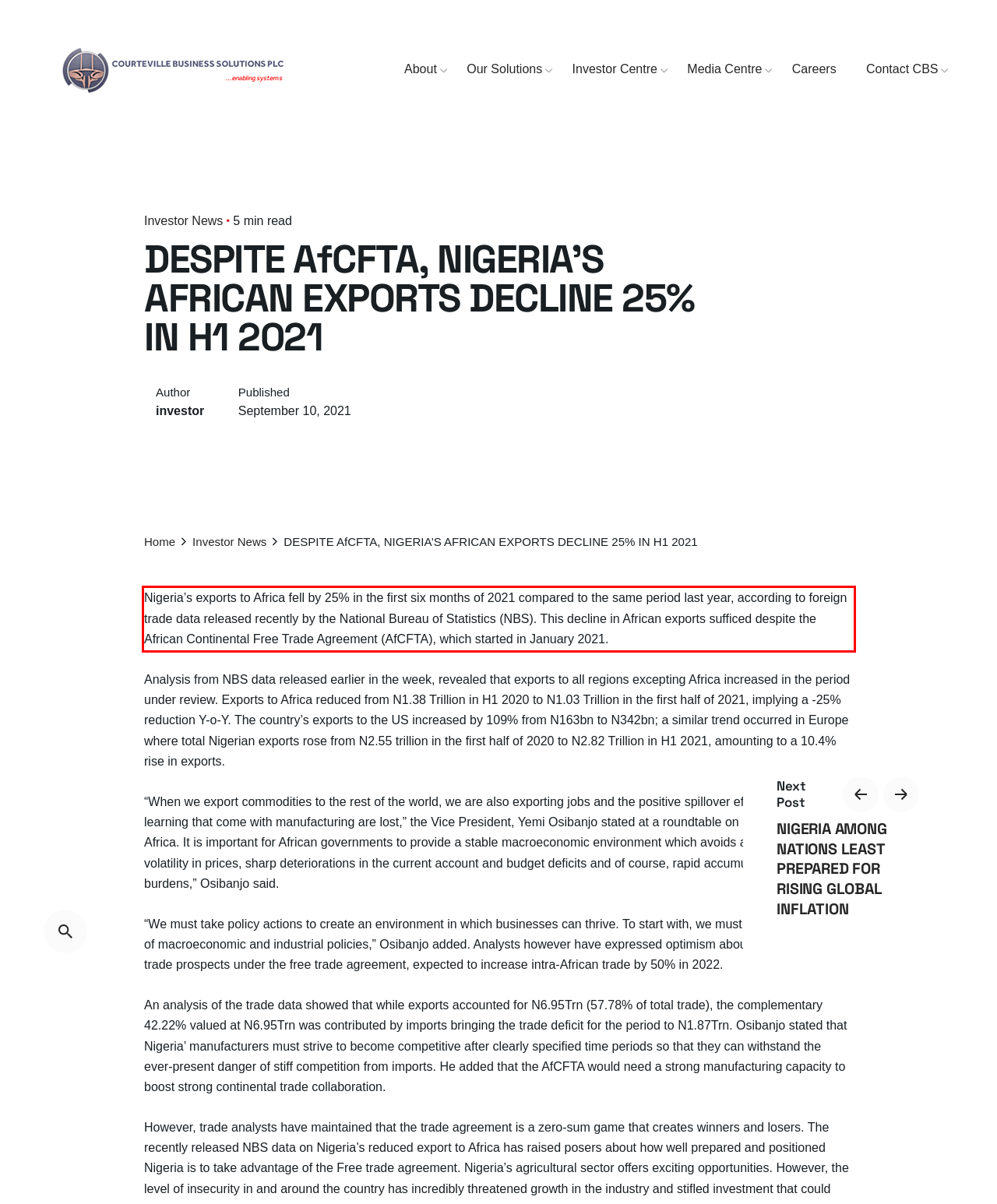Observe the screenshot of the webpage that includes a red rectangle bounding box. Conduct OCR on the content inside this red bounding box and generate the text.

Nigeria’s exports to Africa fell by 25% in the first six months of 2021 compared to the same period last year, according to foreign trade data released recently by the National Bureau of Statistics (NBS). This decline in African exports sufficed despite the African Continental Free Trade Agreement (AfCFTA), which started in January 2021.